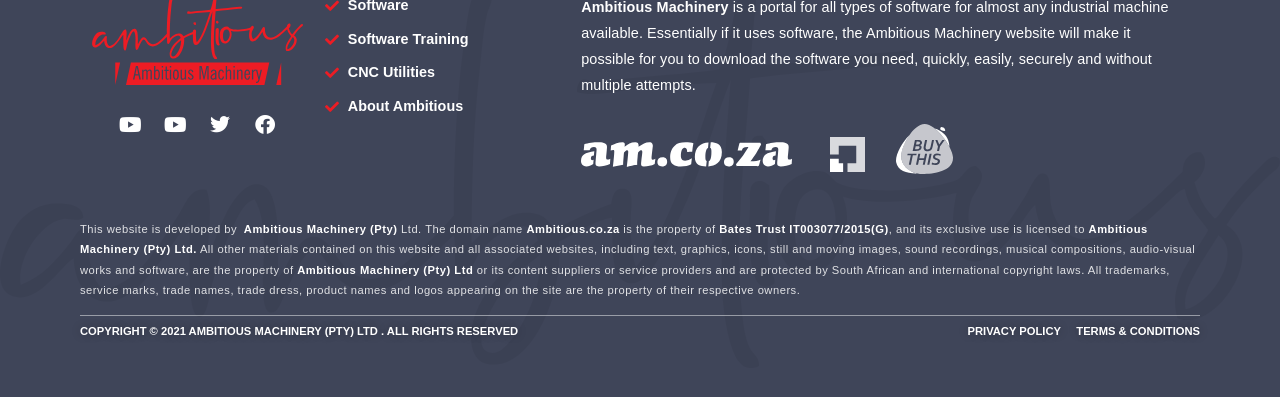Pinpoint the bounding box coordinates of the element to be clicked to execute the instruction: "Contact the author".

None